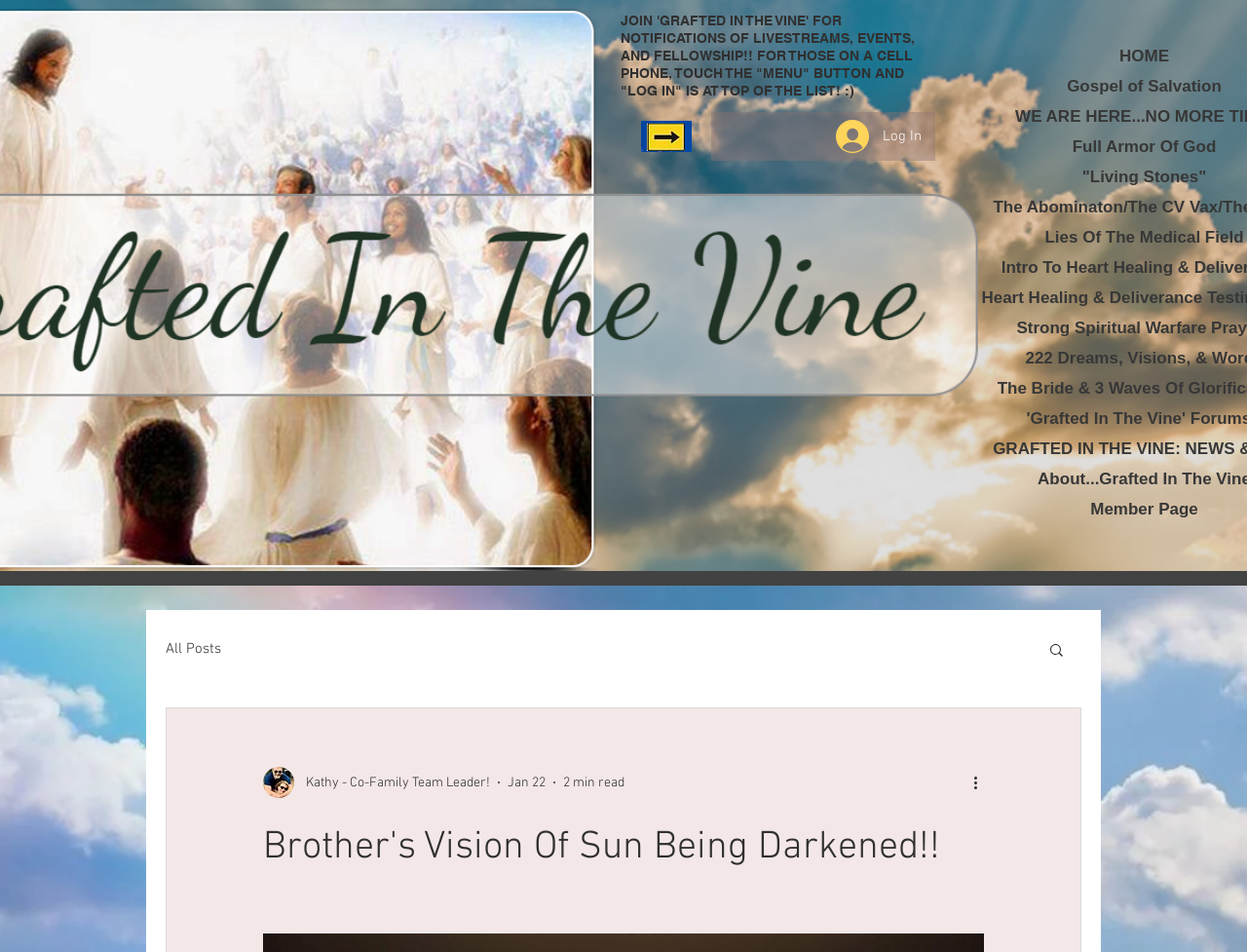What is the main heading of this webpage? Please extract and provide it.

JOIN 'GRAFTED IN THE VINE' FOR NOTIFICATIONS OF LIVESTREAMS, EVENTS, AND FELLOWSHIP!! FOR THOSE ON A CELL PHONE, TOUCH THE "MENU" BUTTON AND "LOG IN" IS AT TOP OF THE LIST! :)